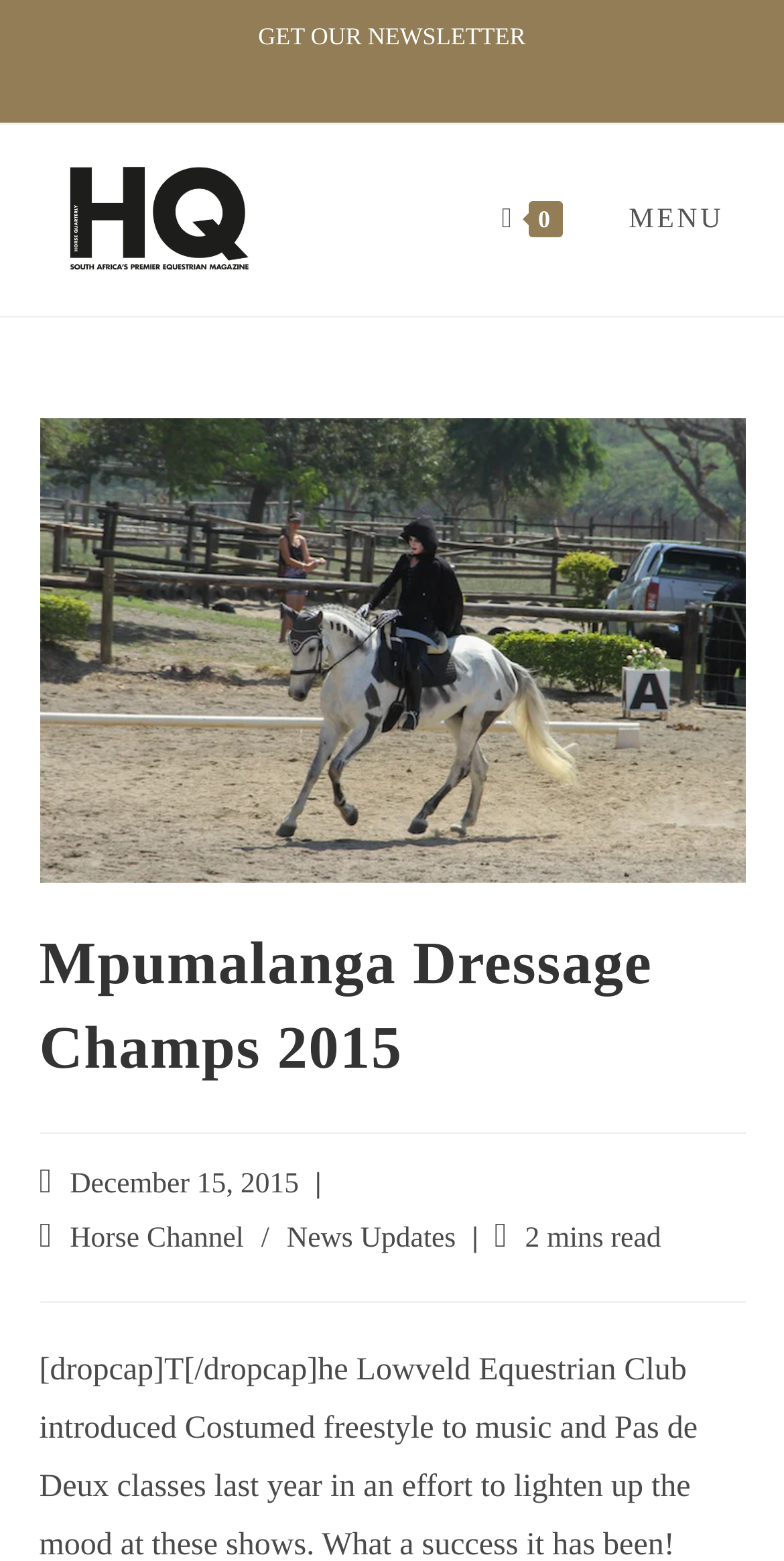What is the category of the article?
Look at the image and respond to the question as thoroughly as possible.

The category of the article can be found at the bottom of the webpage, where it says 'News Updates' next to the date 'December 15, 2015'.